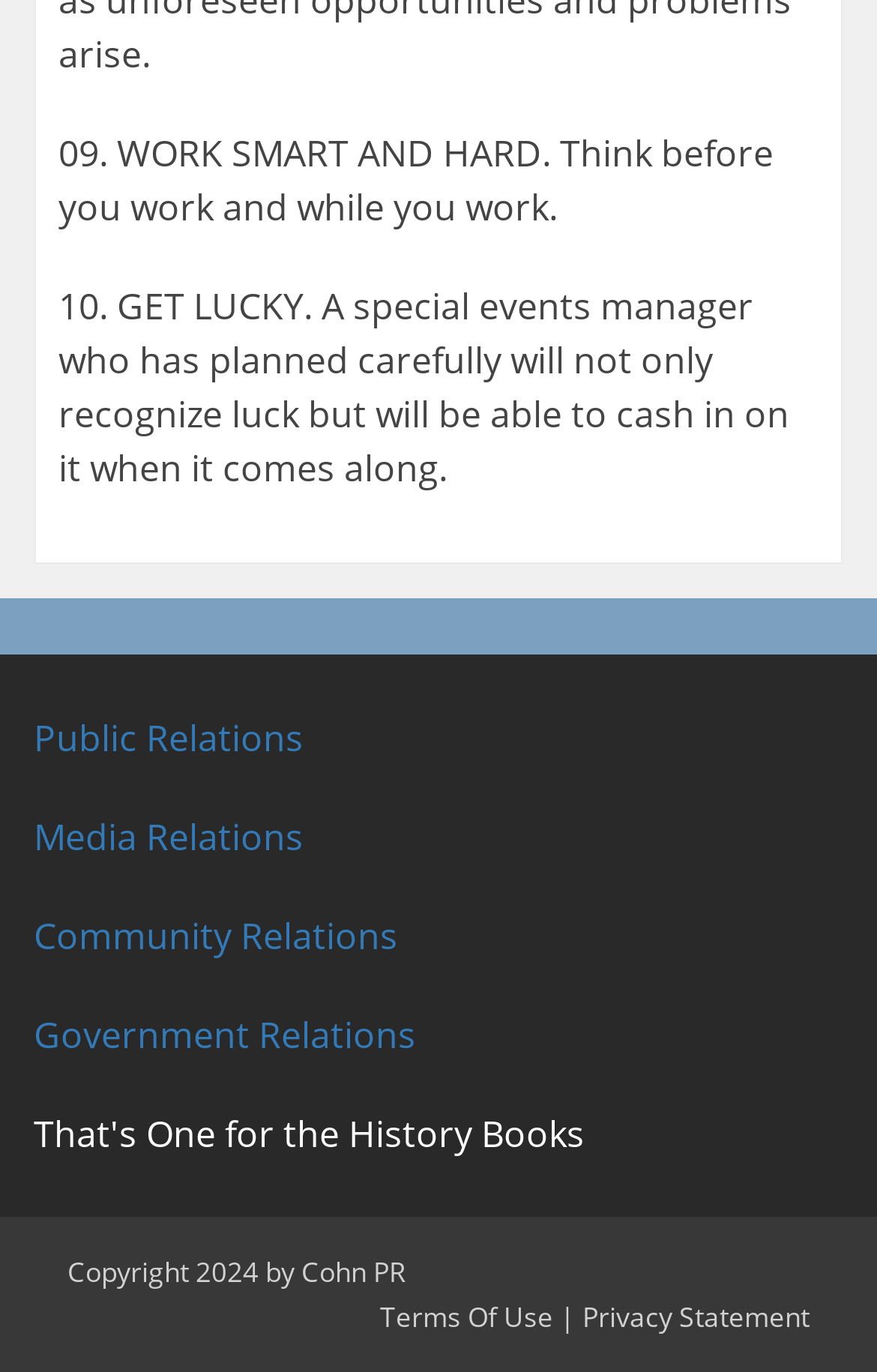Respond with a single word or phrase for the following question: 
How many quotes are there in the webpage?

2